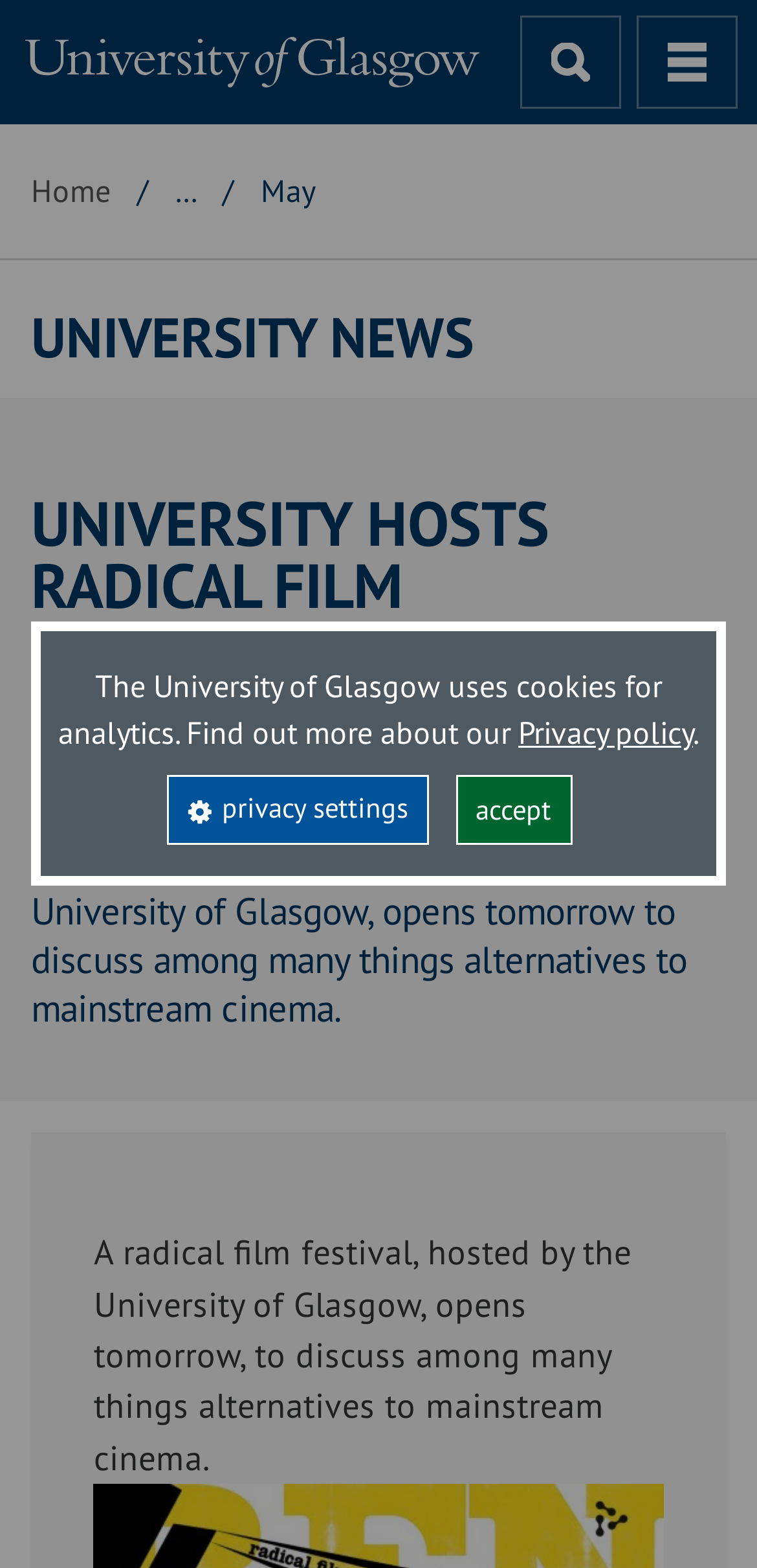Describe all the significant parts and information present on the webpage.

The webpage is from the University of Glasgow, specifically showcasing news from the university's archive in May 2016. At the top, there is a notification about the university's use of cookies, accompanied by a link to the privacy policy and buttons to adjust privacy settings and accept the terms.

On the top-right corner, there are two buttons: one to open a search function, featuring a search icon, and another to open a menu, represented by a three-bar icon.

The university's logo is displayed on the top-left corner, next to a link to the university's homepage. Below this, there is a navigation section with breadcrumbs, showing the path from the homepage to the current news article.

The main content of the page is divided into sections. The first section is headed "UNIVERSITY NEWS" and features a link to the news section. The second section has a more prominent heading, "UNIVERSITY HOSTS RADICAL FILM CONFERENCE", and includes a news article about a radical film festival hosted by the university. The article is dated April 28, 2016, and provides a brief summary of the event, which discusses alternatives to mainstream cinema.